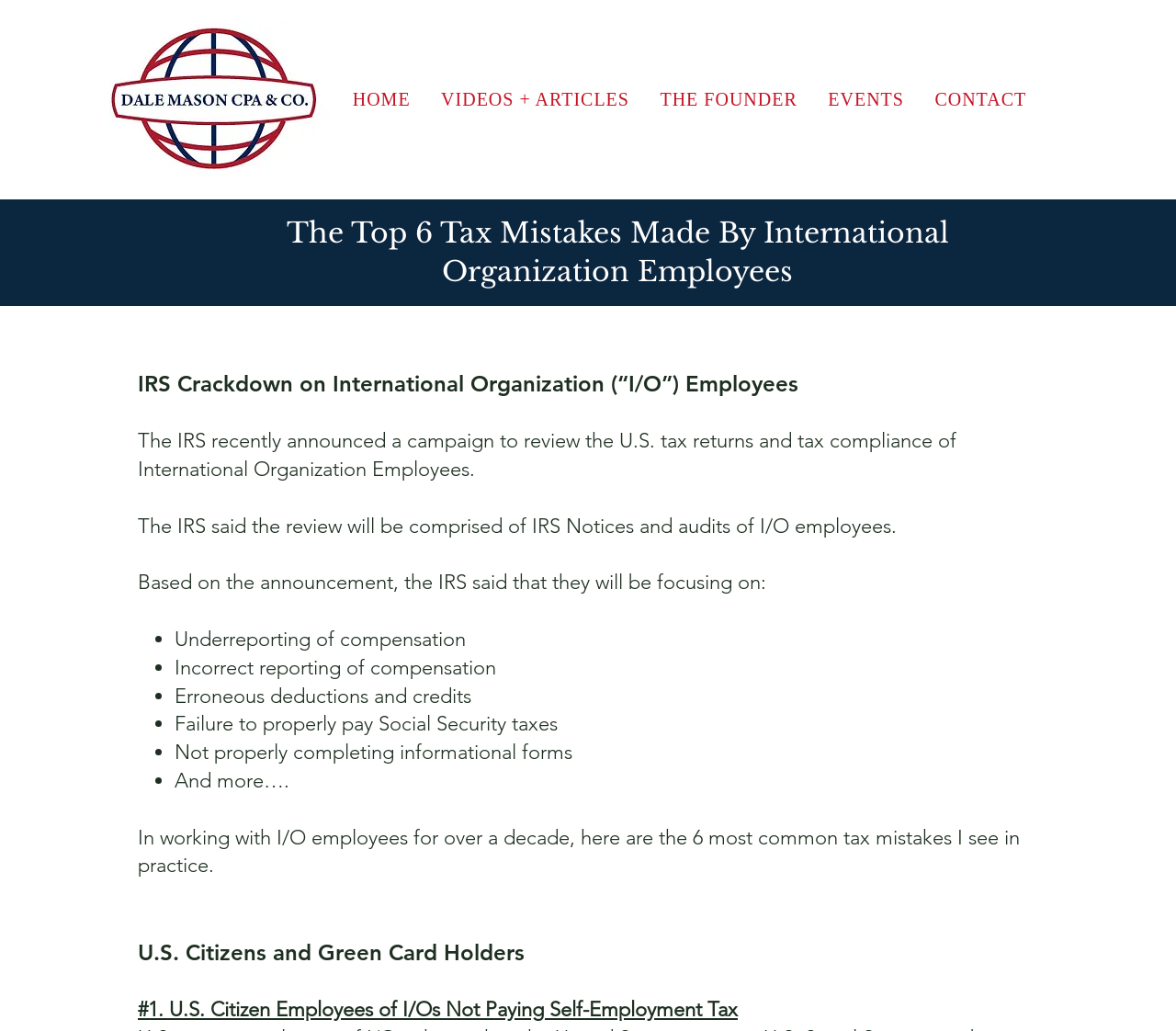What is the first common tax mistake mentioned?
Please provide a comprehensive answer to the question based on the webpage screenshot.

The webpage lists the 6 most common tax mistakes made by International Organization Employees, and the first one mentioned is U.S. Citizen Employees of I/Os not paying self-employment tax.